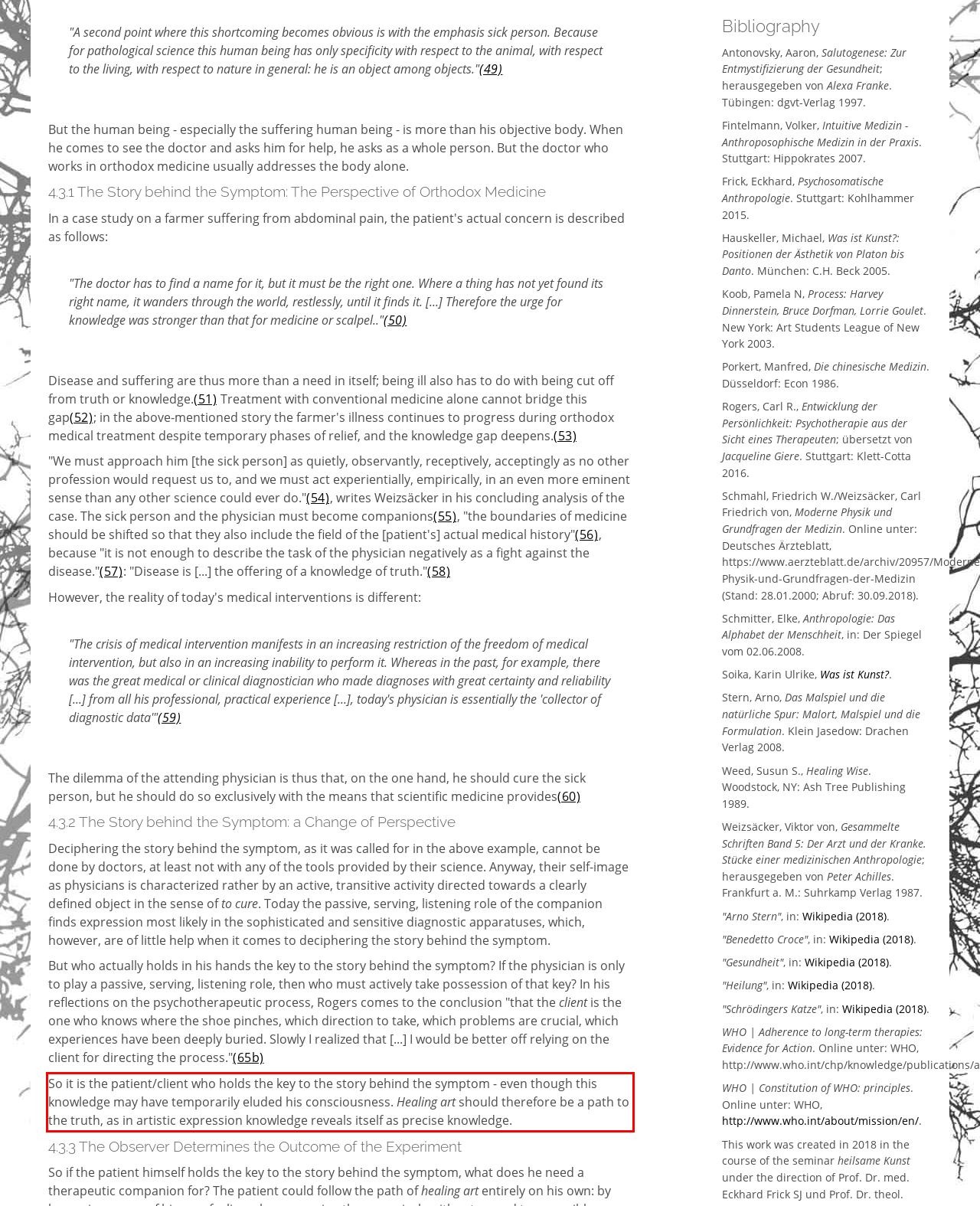Inspect the webpage screenshot that has a red bounding box and use OCR technology to read and display the text inside the red bounding box.

So it is the patient/client who holds the key to the story behind the symptom - even though this knowledge may have temporarily eluded his consciousness. Healing art should therefore be a path to the truth, as in artistic expression knowledge reveals itself as precise knowledge.